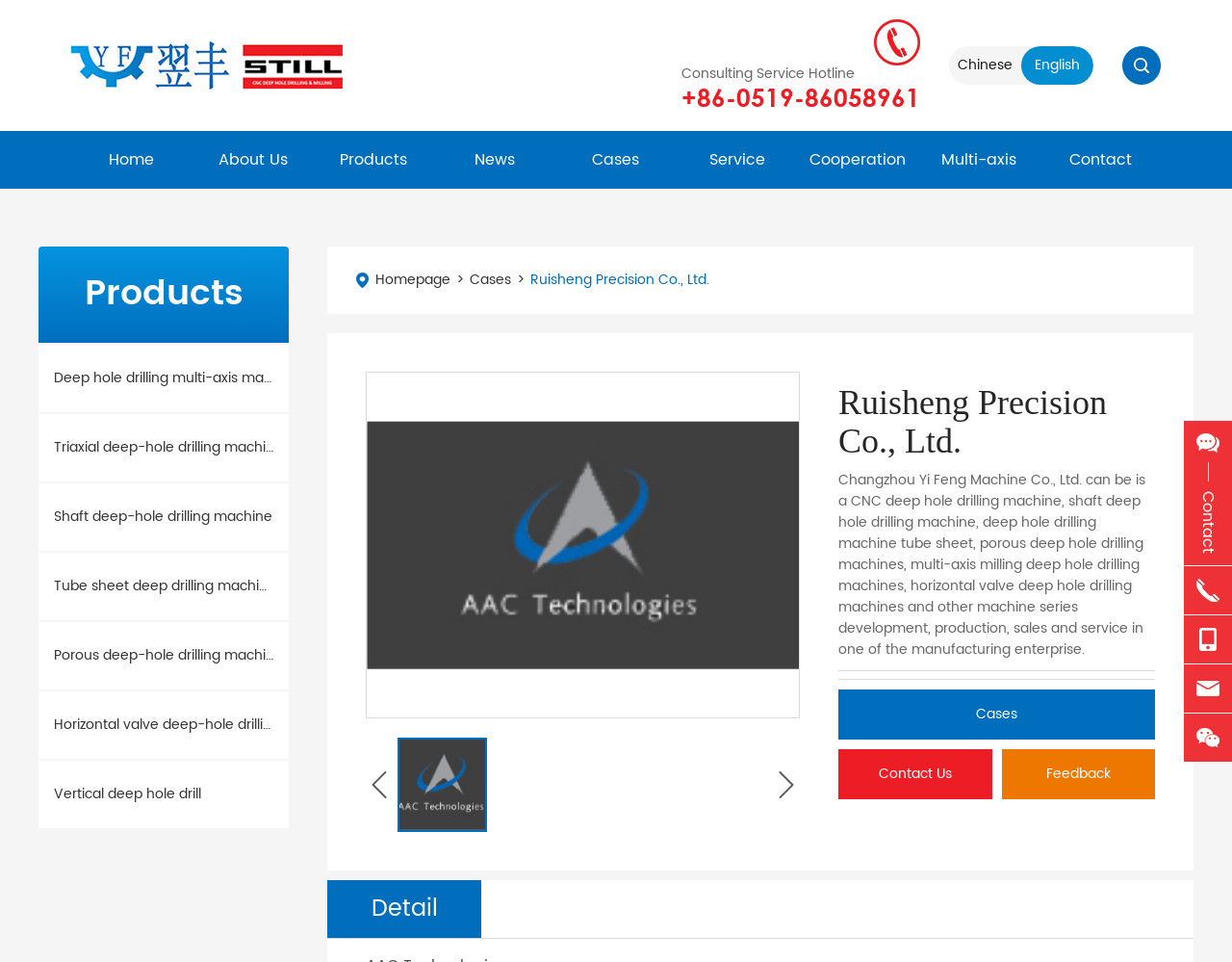Determine the bounding box for the HTML element described here: "title="Facebook"". The coordinates should be given as [left, top, right, bottom] with each number being a float between 0 and 1.

None